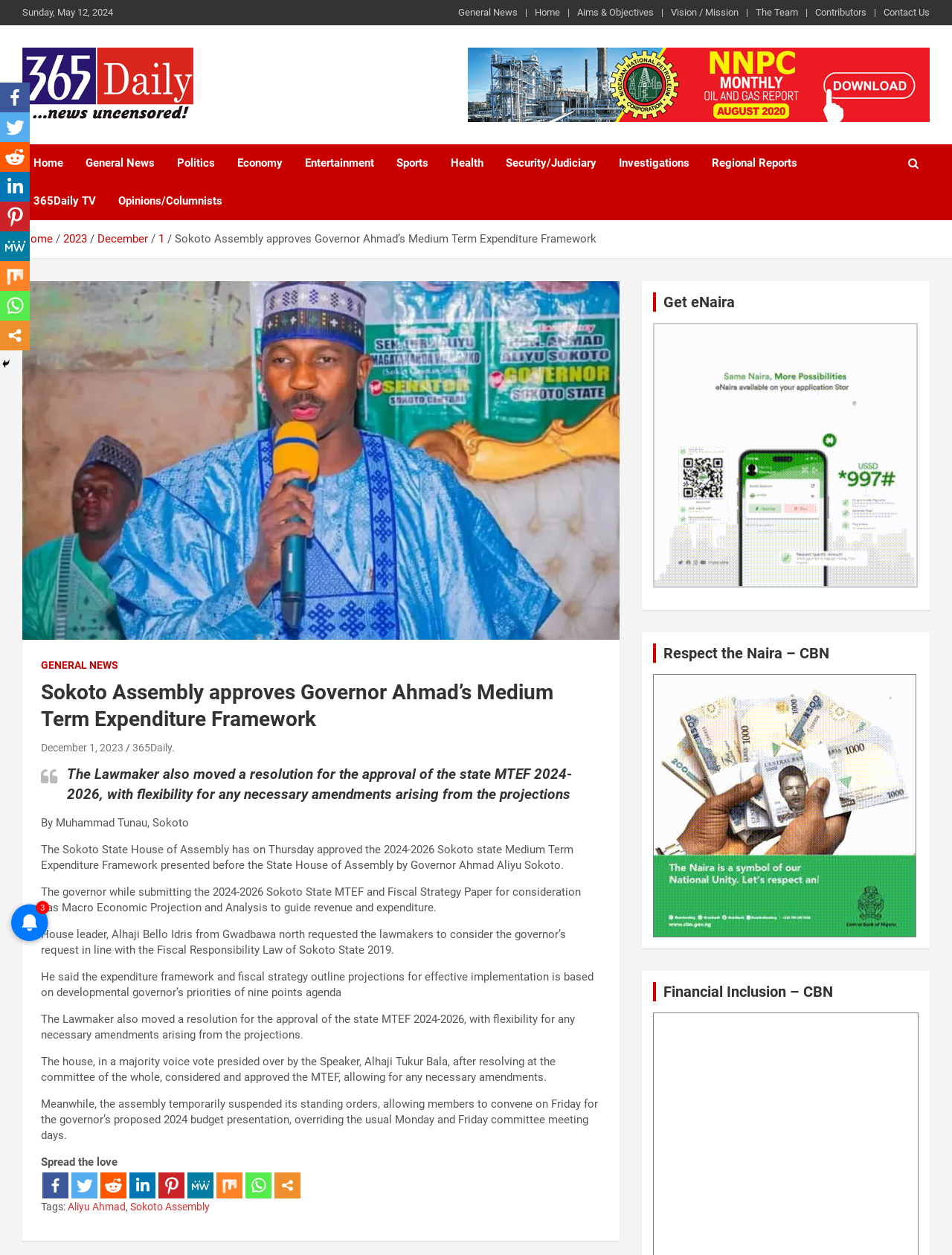Determine the bounding box coordinates for the clickable element to execute this instruction: "Click on 'General News'". Provide the coordinates as four float numbers between 0 and 1, i.e., [left, top, right, bottom].

[0.481, 0.005, 0.544, 0.016]